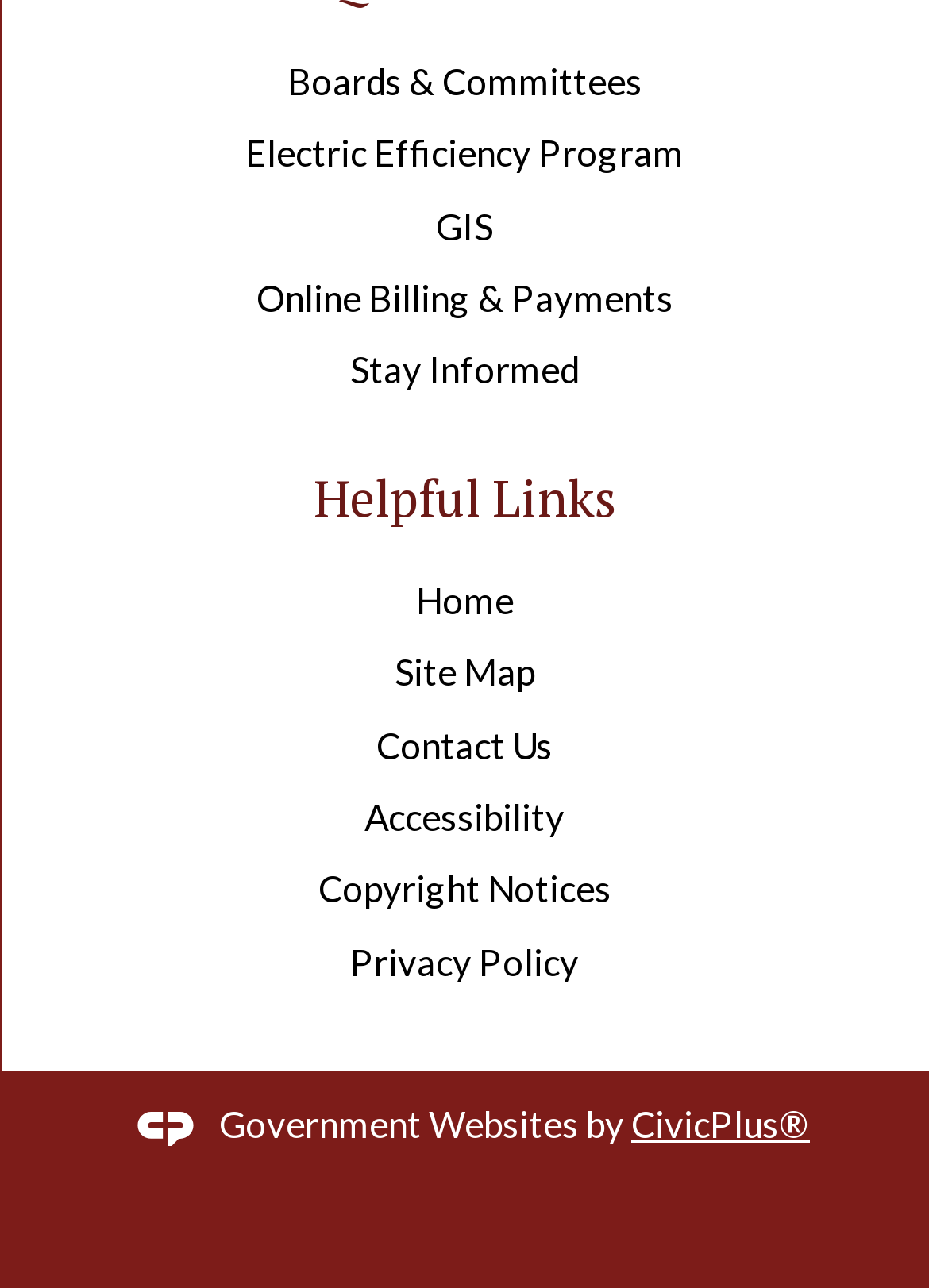Determine the bounding box coordinates of the section to be clicked to follow the instruction: "Access Online Billing & Payments". The coordinates should be given as four float numbers between 0 and 1, formatted as [left, top, right, bottom].

[0.276, 0.214, 0.724, 0.248]